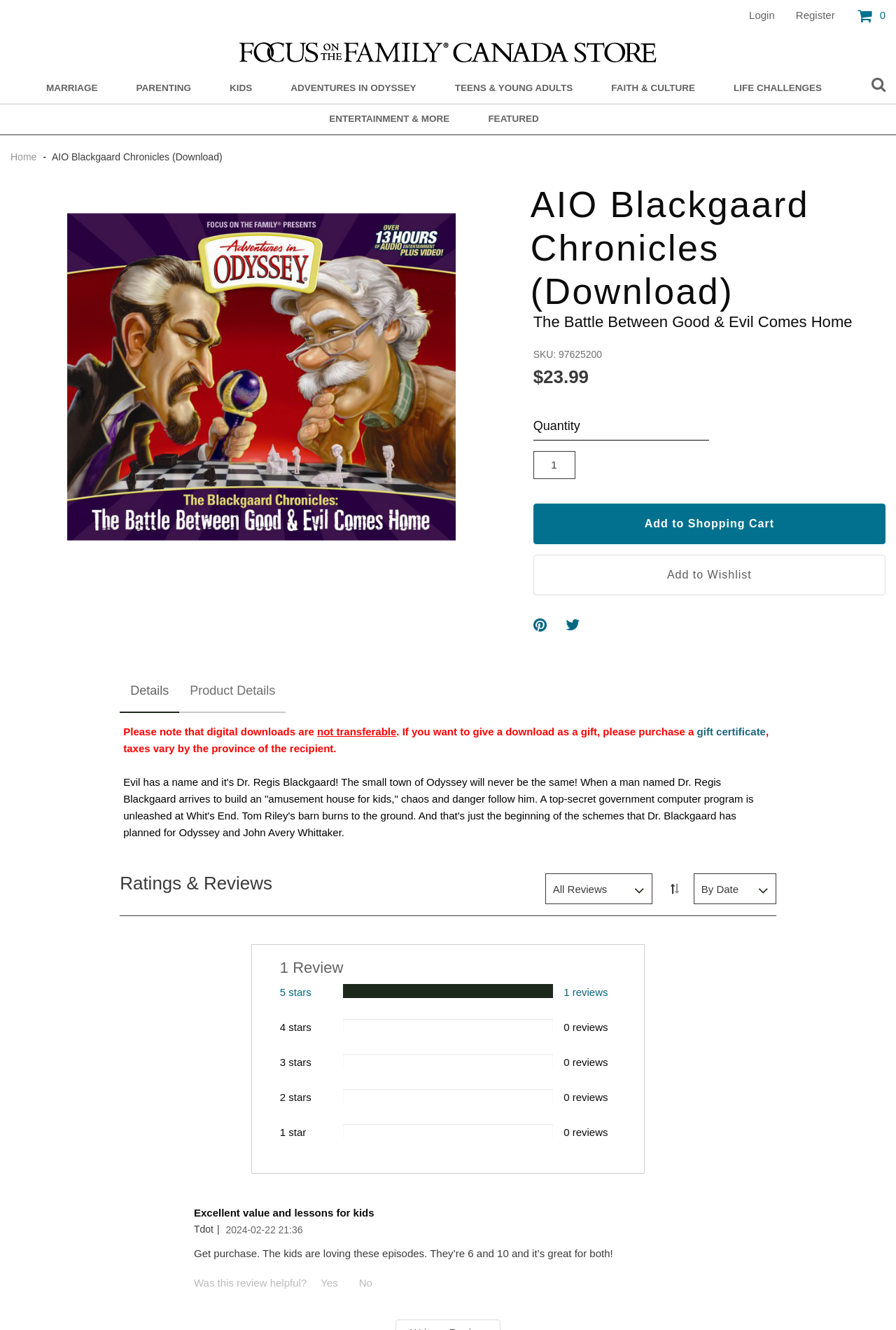Can you extract the primary headline text from the webpage?

AIO Blackgaard Chronicles (Download)